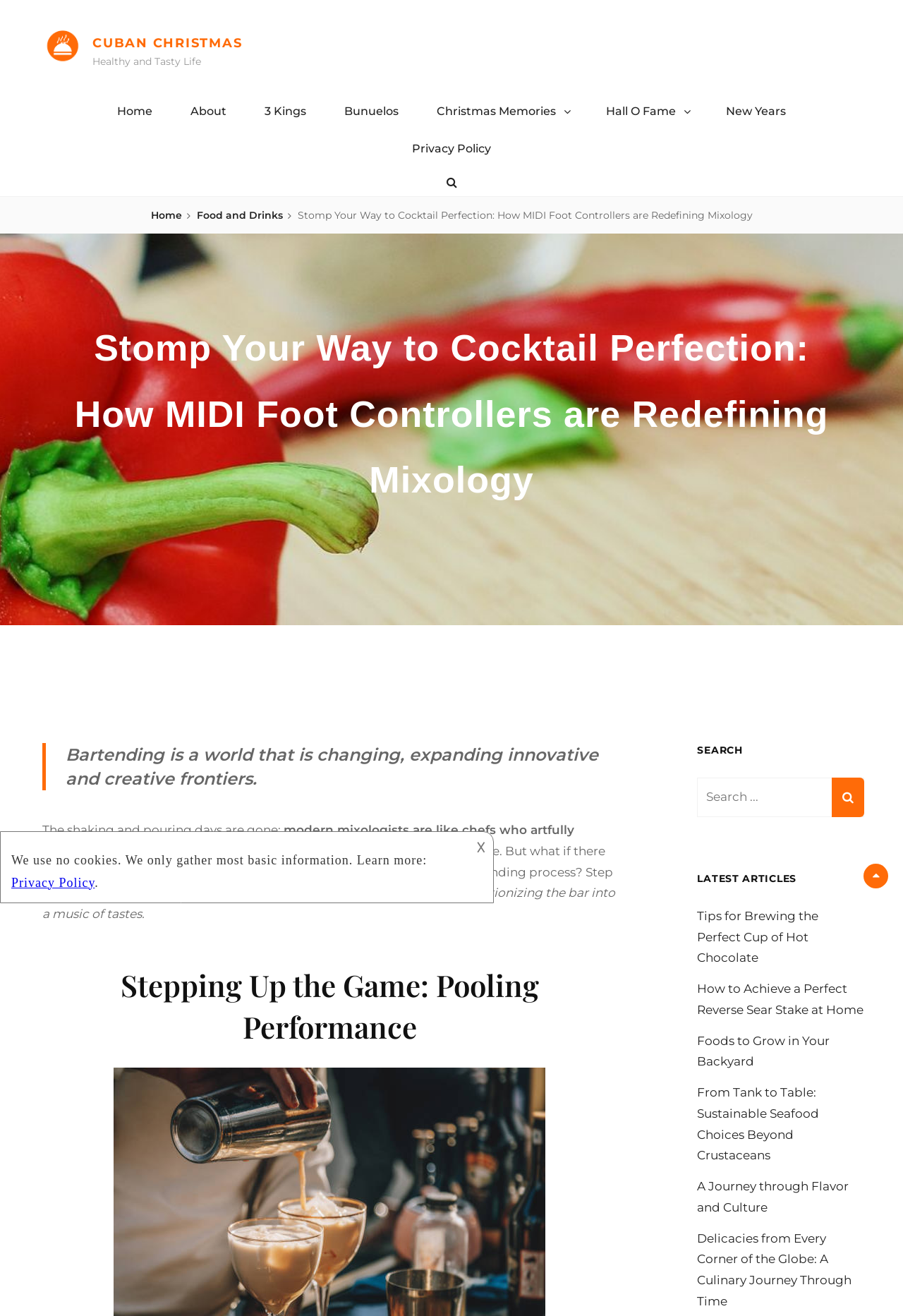What is the theme of the links in the top navigation bar?
Using the image as a reference, give a one-word or short phrase answer.

Food and Drinks